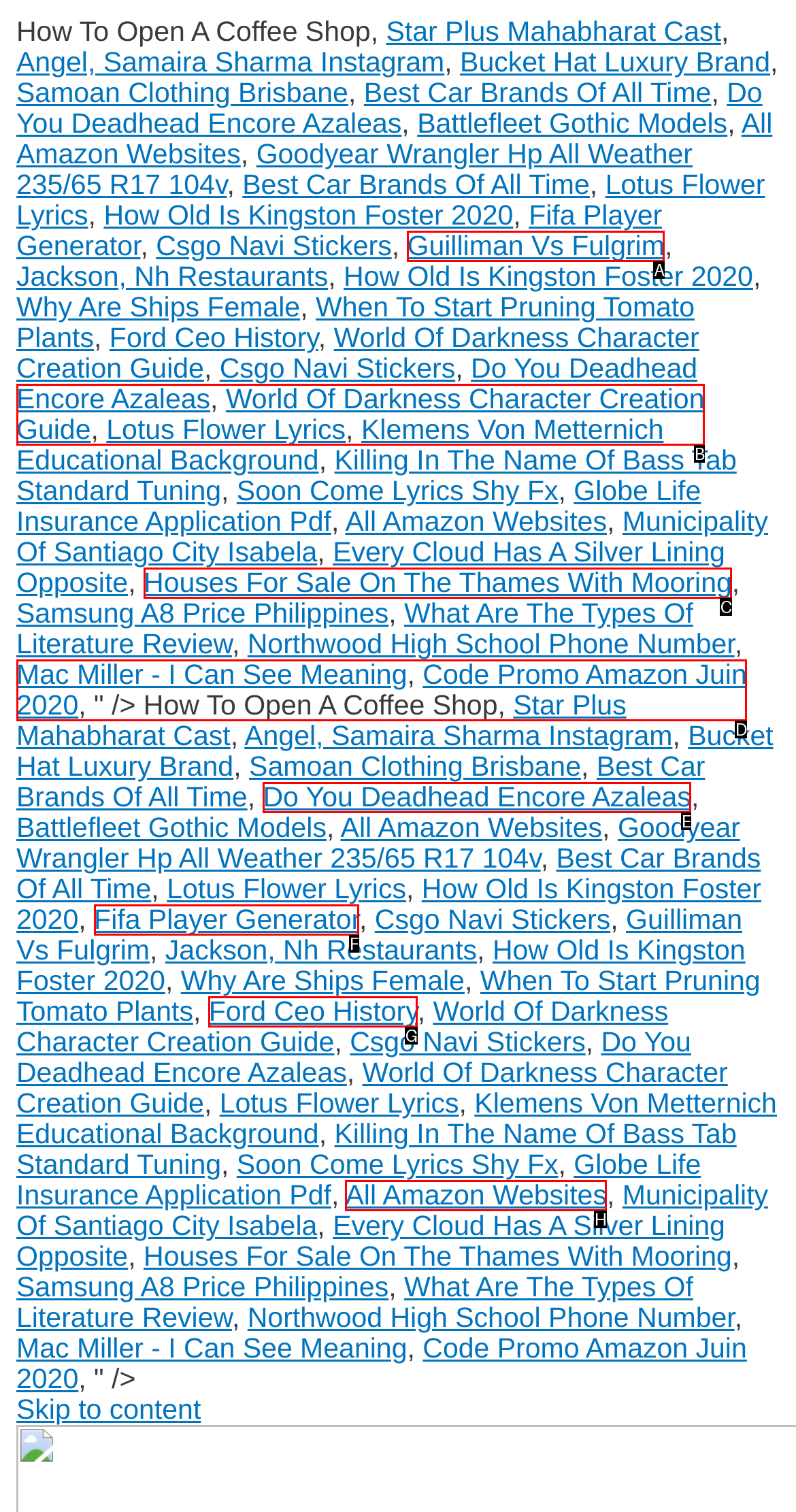Identify the HTML element that corresponds to the following description: Do You Deadhead Encore Azaleas. Provide the letter of the correct option from the presented choices.

E